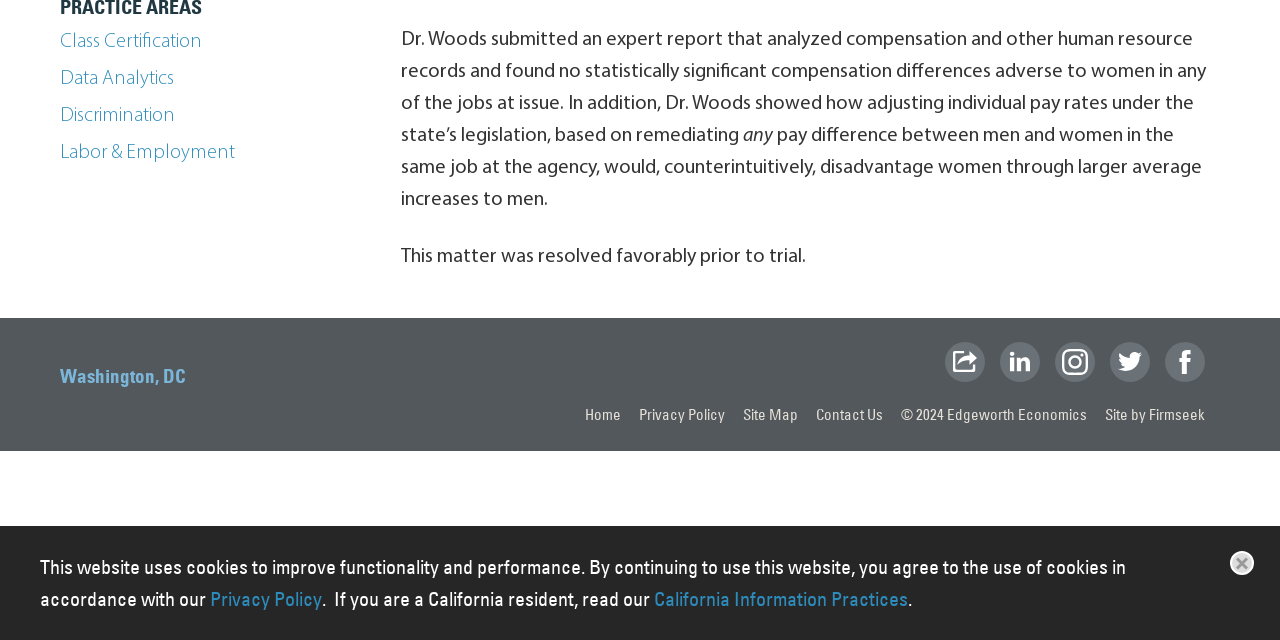Using the provided element description: "title="LinkedIn"", identify the bounding box coordinates. The coordinates should be four floats between 0 and 1 in the order [left, top, right, bottom].

[0.781, 0.534, 0.812, 0.597]